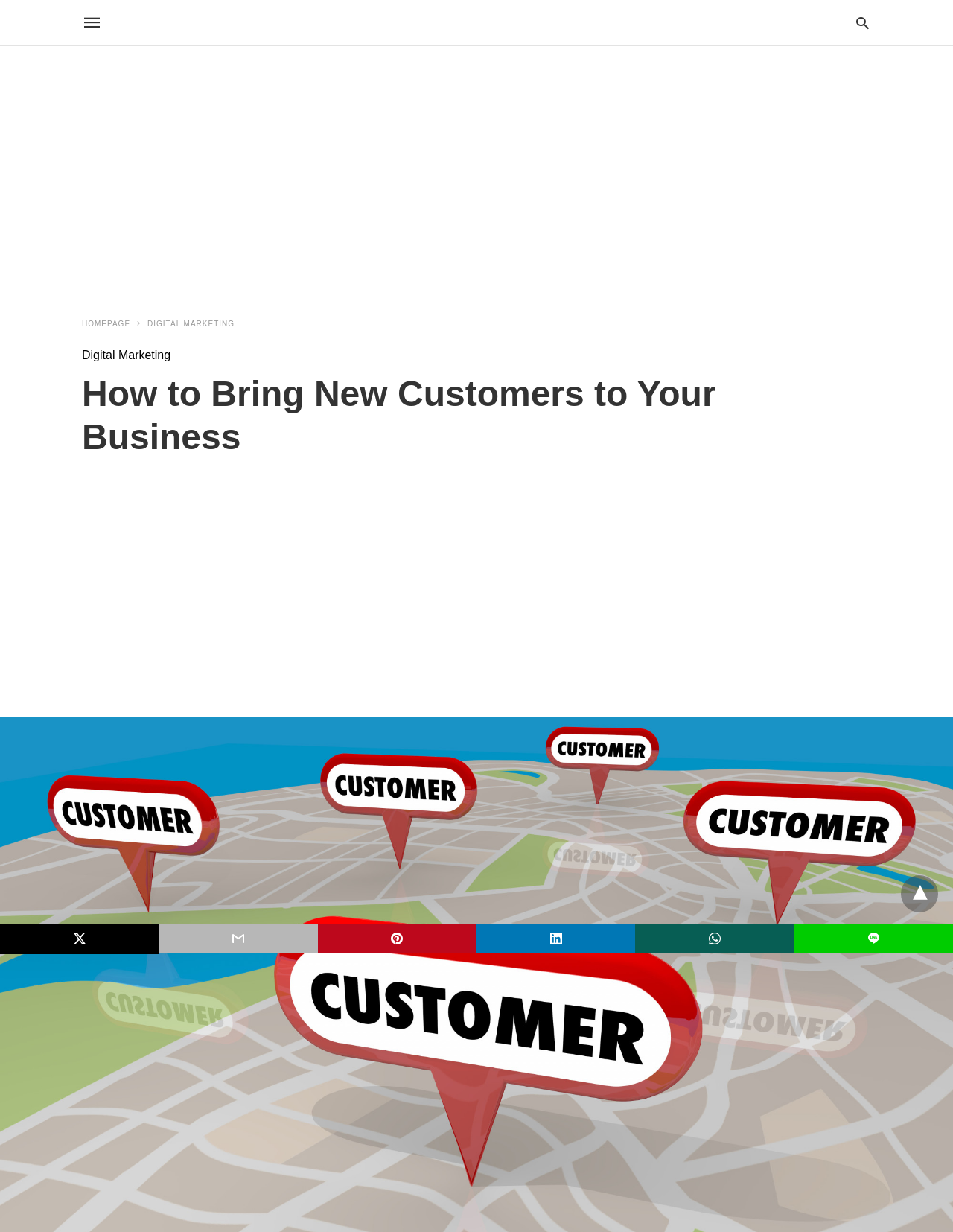Using the provided element description: "title="pinterest share"", identify the bounding box coordinates. The coordinates should be four floats between 0 and 1 in the order [left, top, right, bottom].

[0.333, 0.75, 0.5, 0.774]